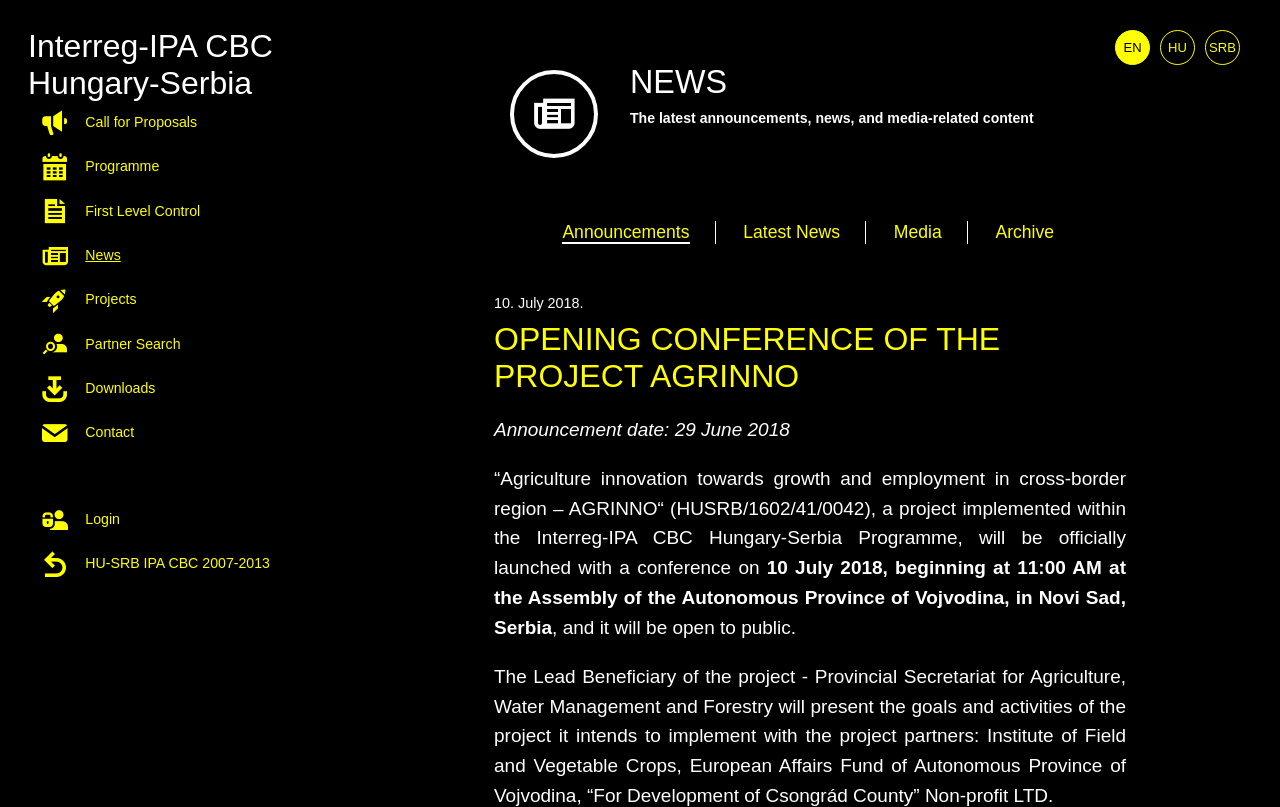Can you find the bounding box coordinates for the element that needs to be clicked to execute this instruction: "Click on Call for Proposals"? The coordinates should be given as four float numbers between 0 and 1, i.e., [left, top, right, bottom].

[0.03, 0.124, 0.266, 0.179]